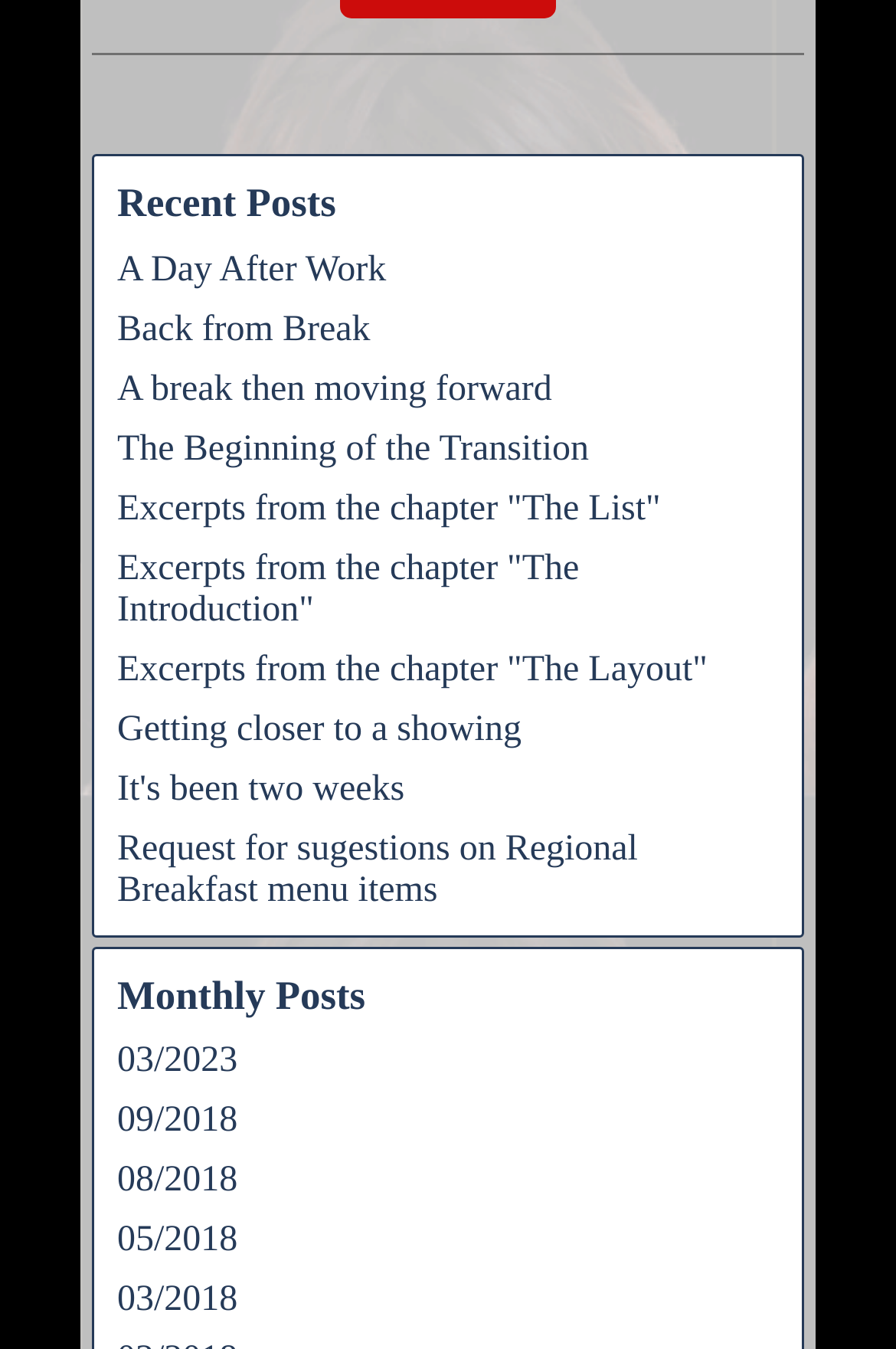Identify the bounding box coordinates for the UI element that matches this description: "The Beginning of the Transition".

[0.131, 0.318, 0.657, 0.347]